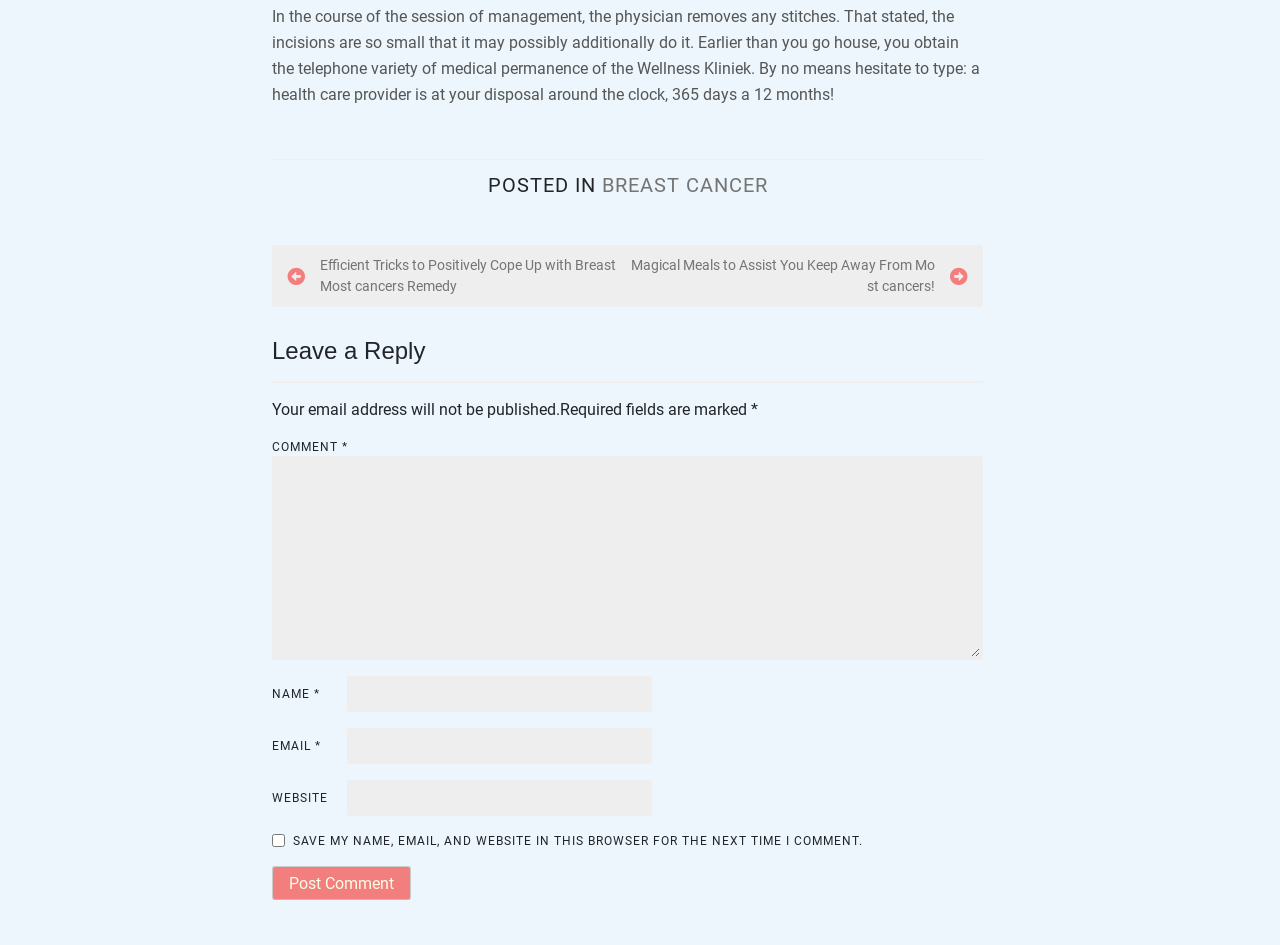What is the category of the post?
Please answer using one word or phrase, based on the screenshot.

BREAST CANCER